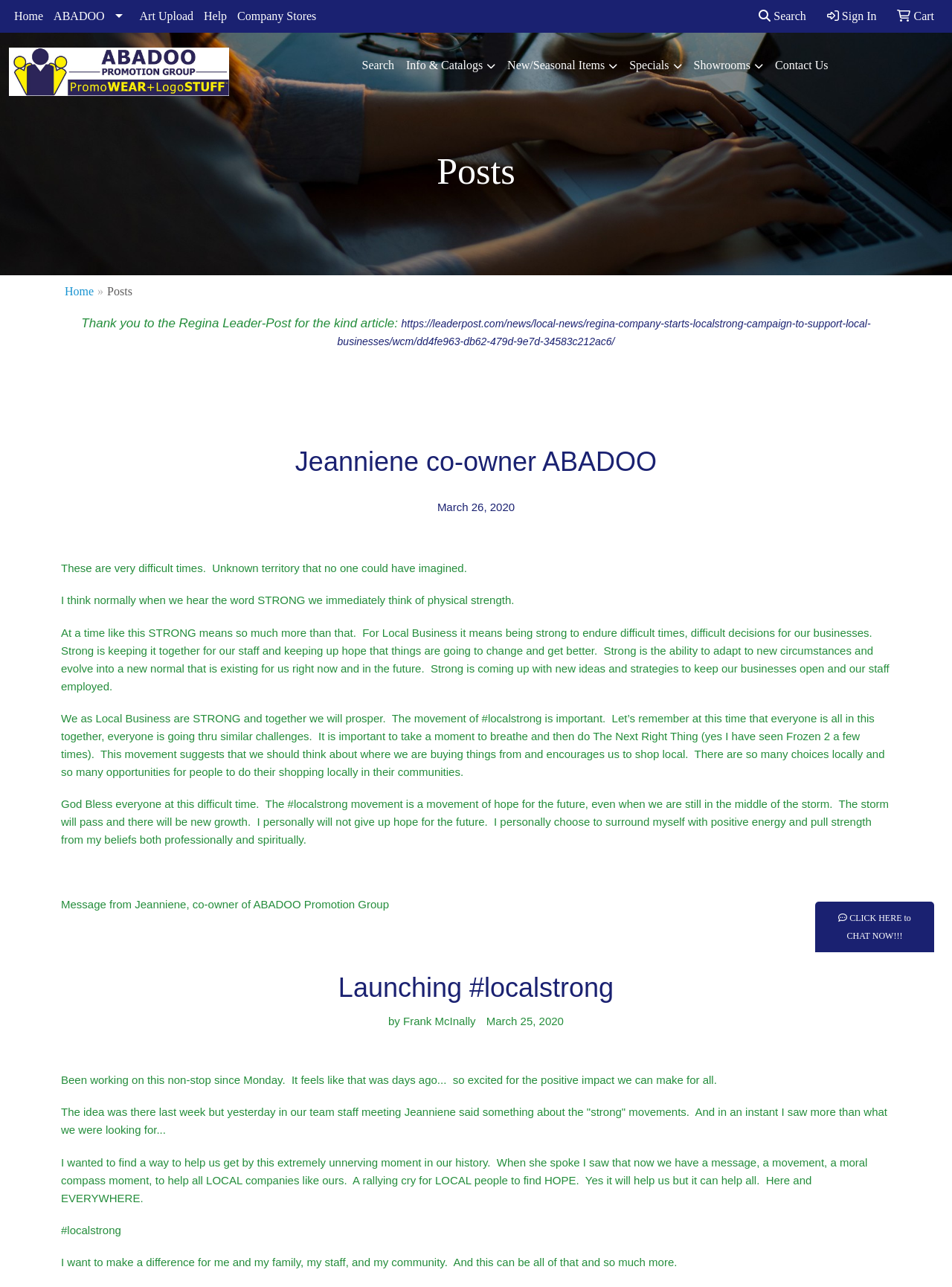Identify the bounding box coordinates of the clickable region required to complete the instruction: "Click on Home". The coordinates should be given as four float numbers within the range of 0 and 1, i.e., [left, top, right, bottom].

[0.009, 0.0, 0.051, 0.025]